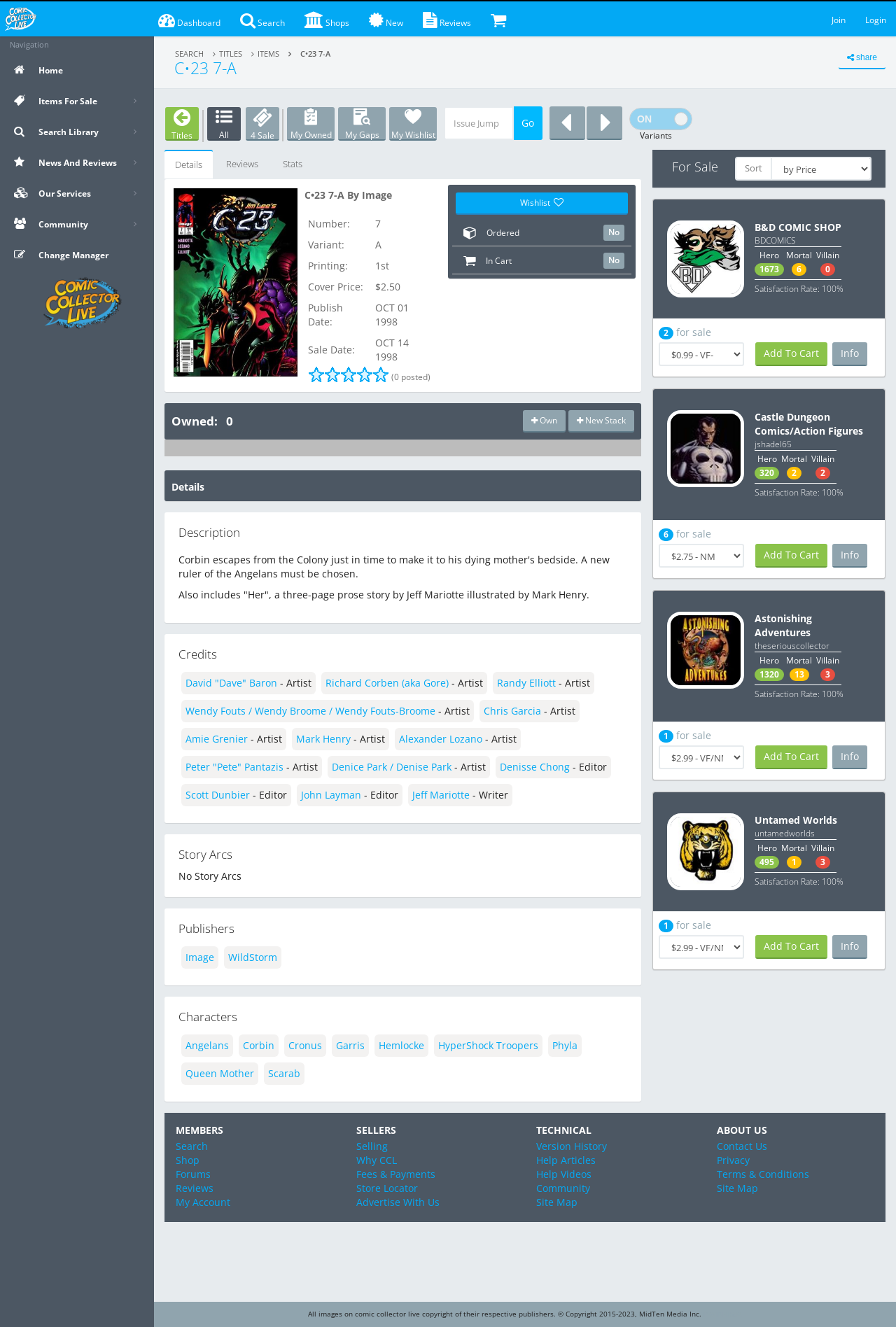What is the purpose of the 'SEARCH' link?
Please answer the question with as much detail and depth as you can.

I inferred the purpose of the 'SEARCH' link by its position and context on the webpage, which suggests that it is meant for searching for comics.